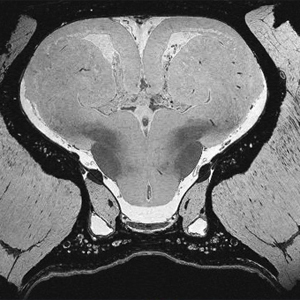What is the research focusing on?
Examine the webpage screenshot and provide an in-depth answer to the question.

The research presented by Caitlin Anderson, Emily Morris, and Michael Kasumovic focuses on how individual differences in brain development can impact the capacity to learn from experiences, which implies that the research is focusing on brain development and learning.